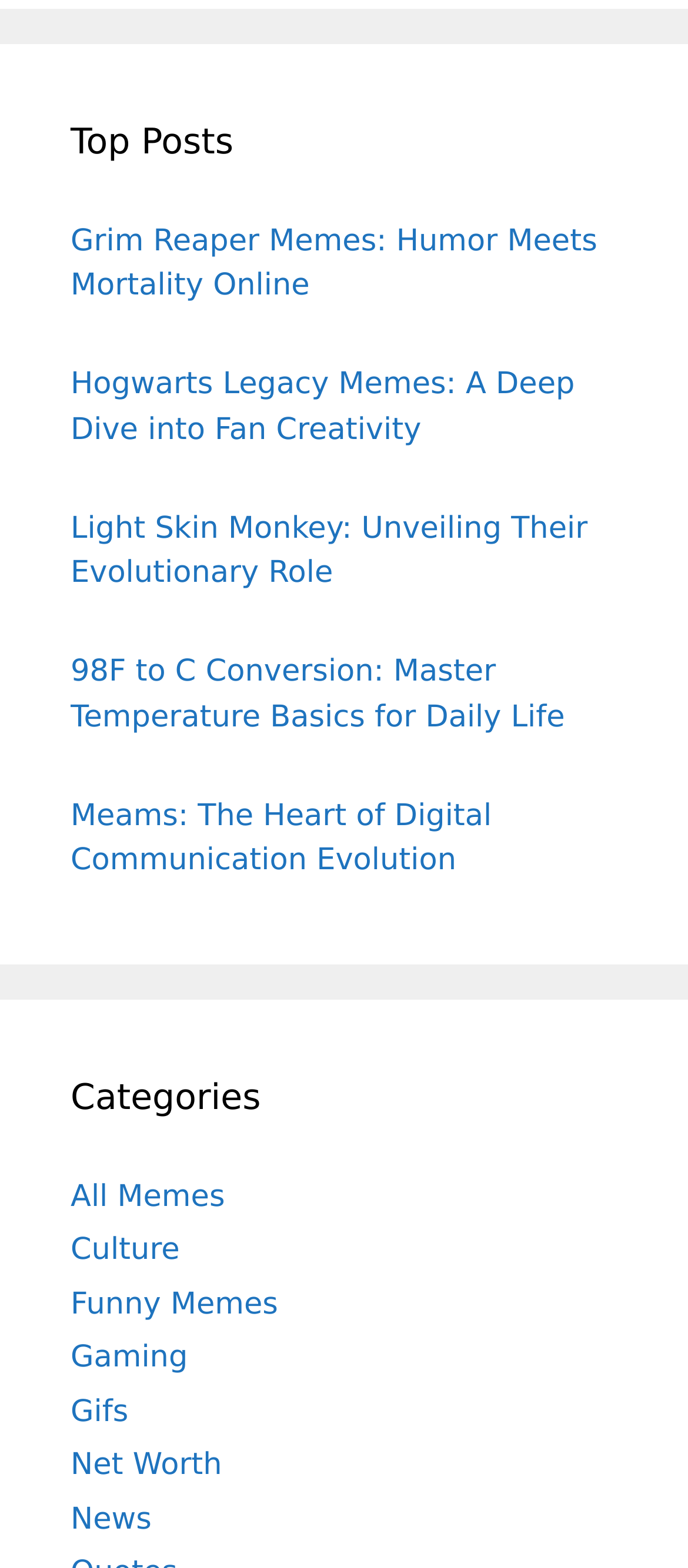Can you specify the bounding box coordinates of the area that needs to be clicked to fulfill the following instruction: "view top posts"?

[0.103, 0.073, 0.897, 0.106]